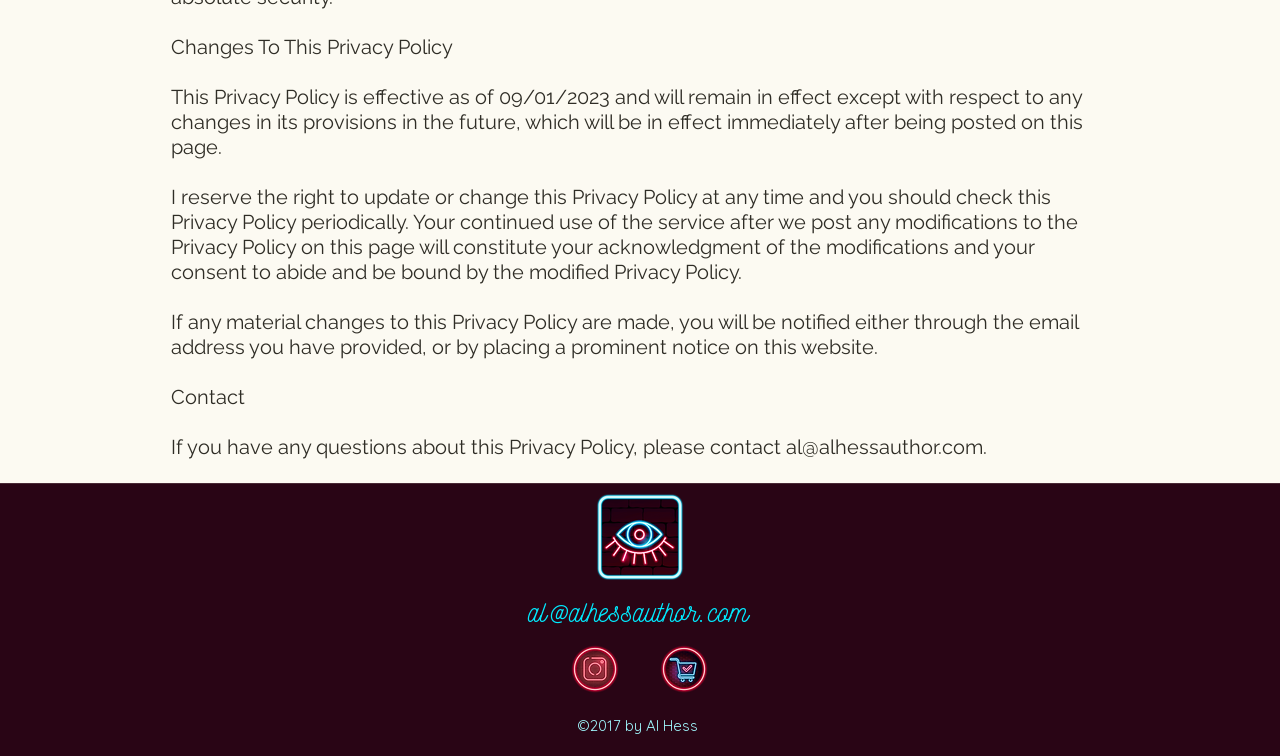Please answer the following question as detailed as possible based on the image: 
What is the author's email address?

The author's email address can be found in the 'Contact' section of the webpage, which is located in the middle of the page, and is also linked to the text 'al@alhessauthor.com'.